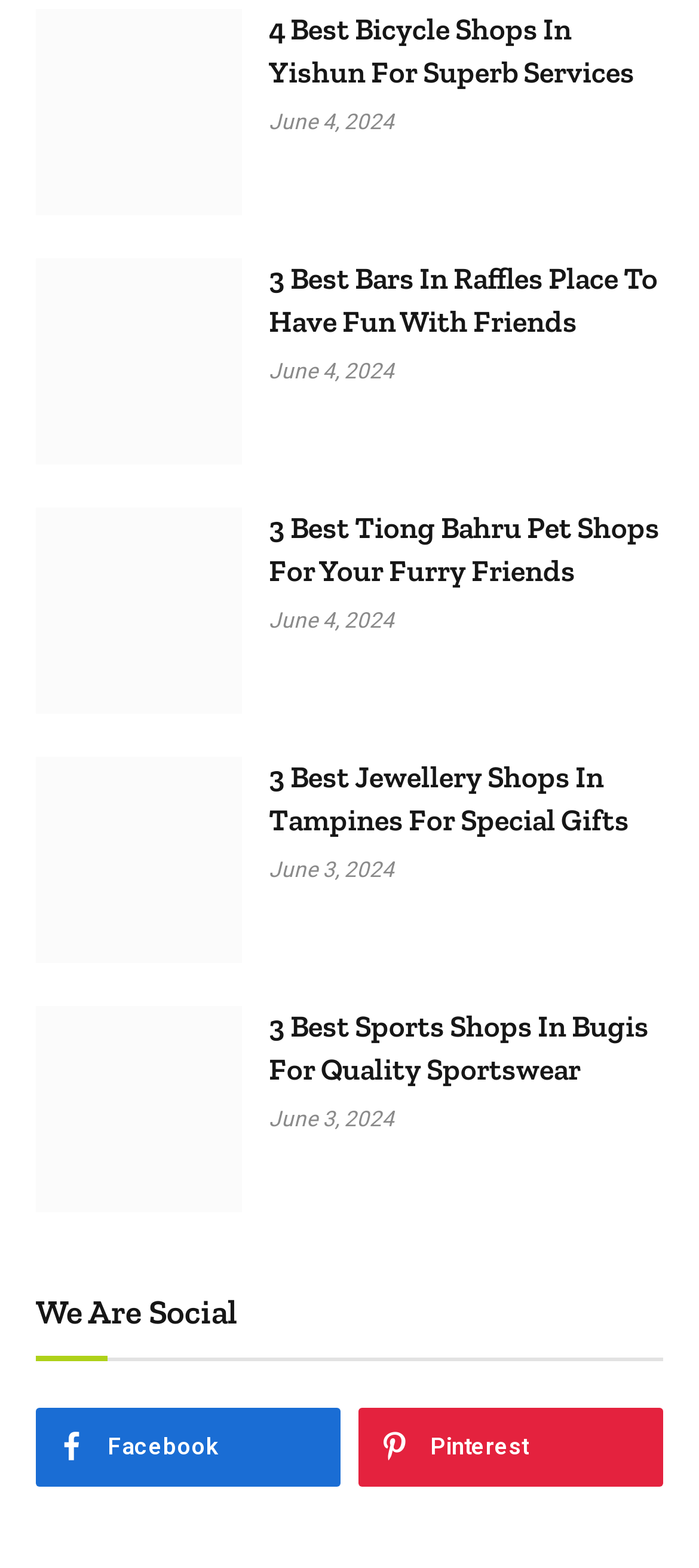Extract the bounding box coordinates for the UI element described as: "alt="Best Jewellery Shop Tampines"".

[0.051, 0.535, 0.346, 0.559]